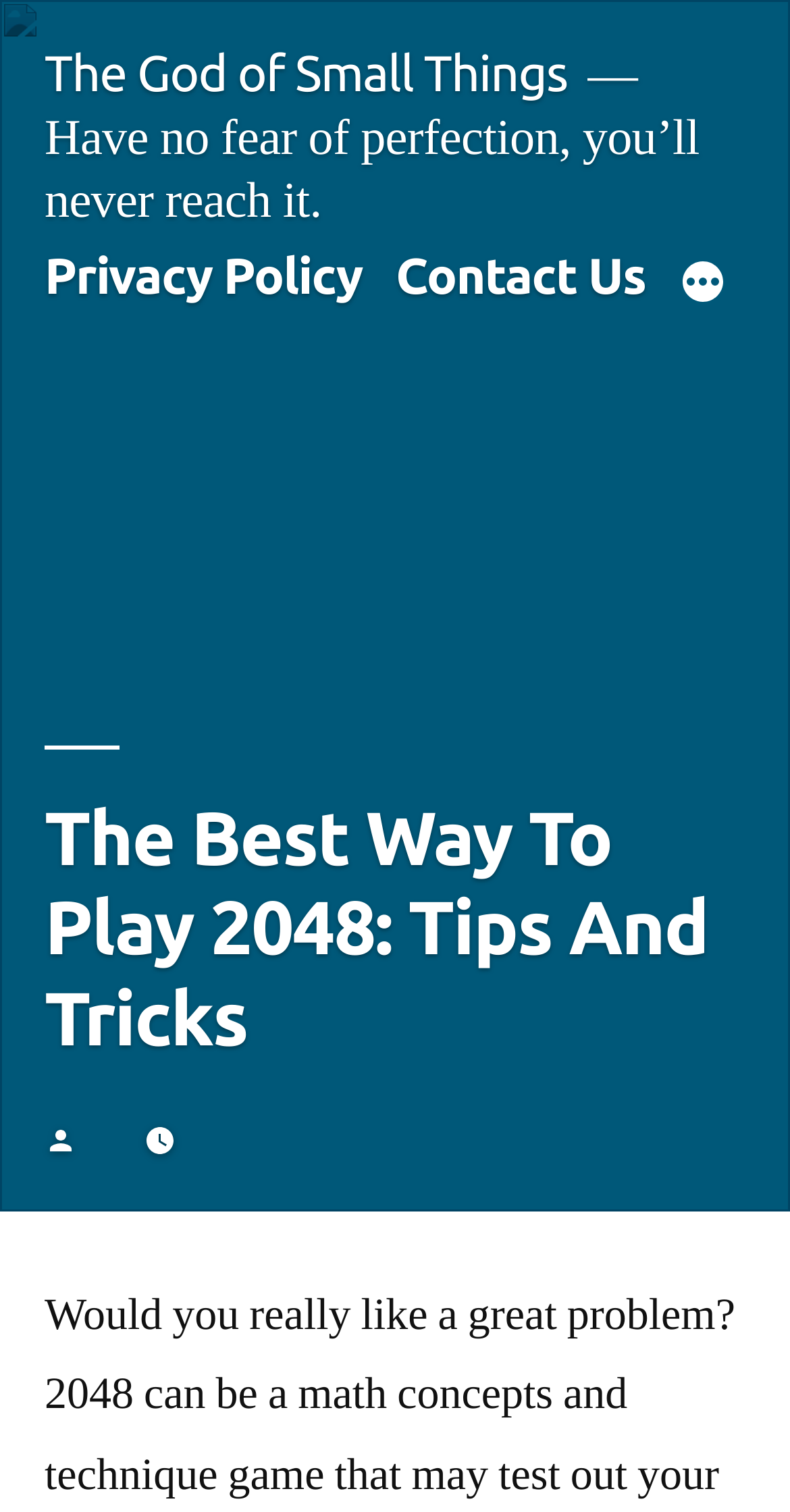Find the bounding box coordinates corresponding to the UI element with the description: "The God of Small Things". The coordinates should be formatted as [left, top, right, bottom], with values as floats between 0 and 1.

[0.056, 0.029, 0.719, 0.067]